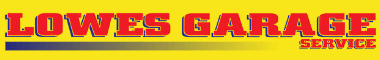Create an extensive and detailed description of the image.

The image displays the logo for "Lowes Garage," prominently featuring the name in bold red letters against a bright yellow background. Below the main title "LOWES GARAGE," the word "SERVICE" is included, enhancing the brand's focus on auto repair services. This vibrant design is intended to catch the eye of potential customers in Worcester, UK, reflecting the garage’s commitment to reliable and professional mechanical auto repairs. The use of strong colors and clear typography emphasizes the brand’s identity, making it easily recognizable to those seeking automotive services.